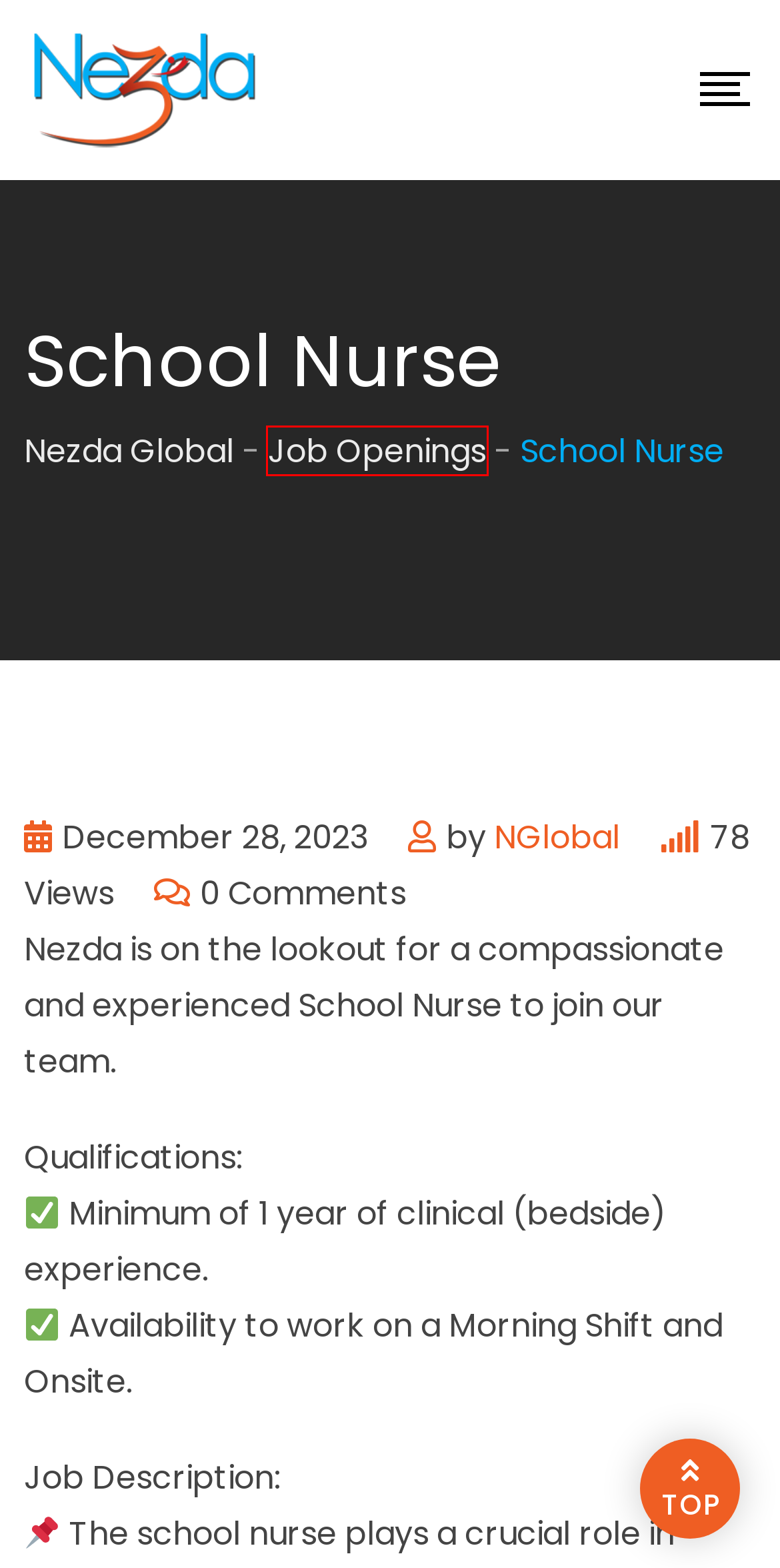Please examine the screenshot provided, which contains a red bounding box around a UI element. Select the webpage description that most accurately describes the new page displayed after clicking the highlighted element. Here are the candidates:
A. Terms and Condition | Nezda Global
B. Unveiling the Diverse Landscape of Technology Careers | Nezda
C. 5 Reasons Why You Should Talk to a Tech Recruiter | Nezda Global
D. Nezda Serves | Helping Hand | Community Engagement
E. Job Openings Archive | Nezda Global
F. News & Updates | Nezda Global
G. About Nezda Global | Workforce Solutions Company Philippines
H. Contact Nezda Global | Workforce Solutions Company, Philippines

E